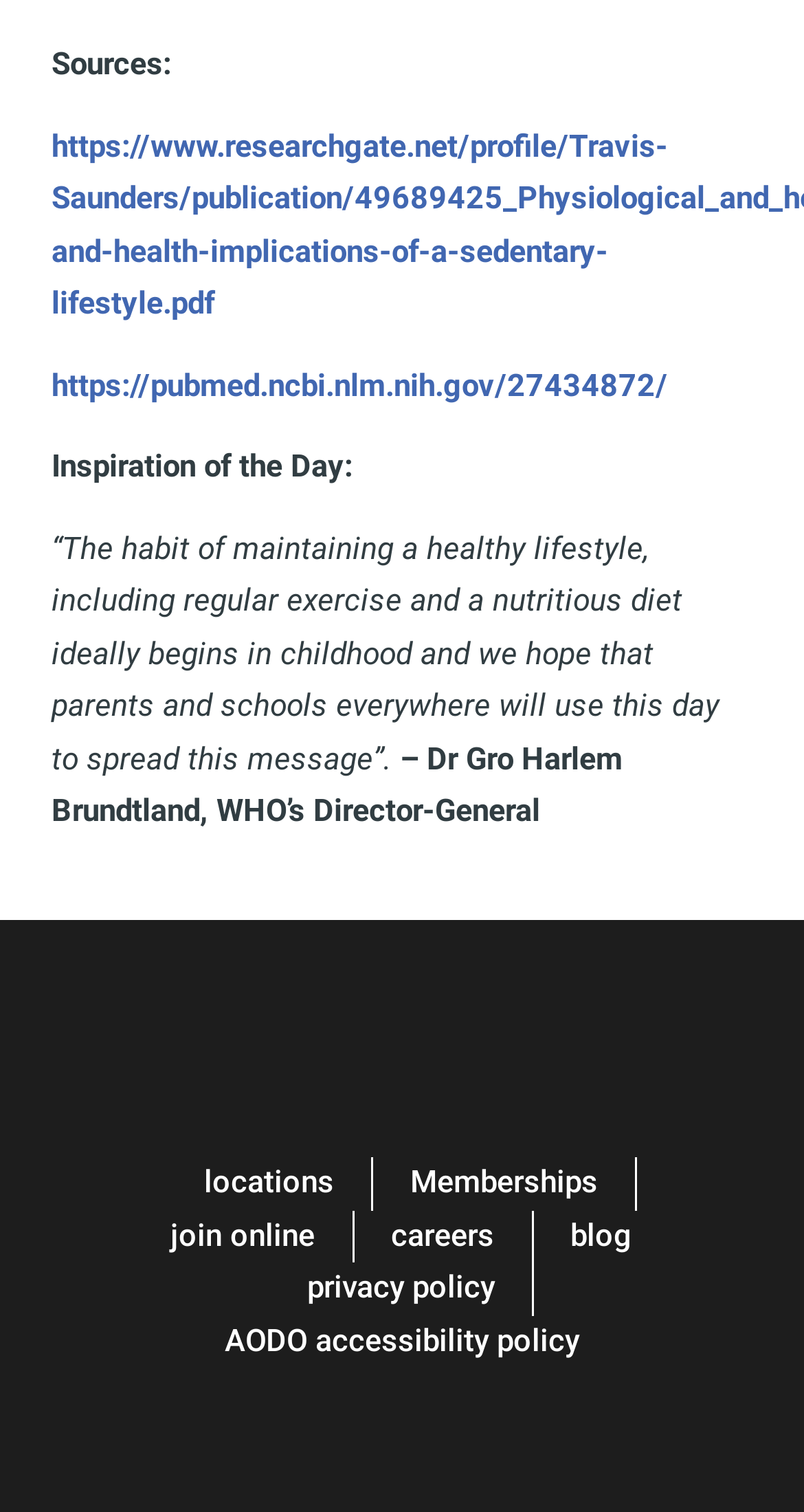What are the available links at the bottom?
Using the image, provide a concise answer in one word or a short phrase.

Locations, Memberships, etc.